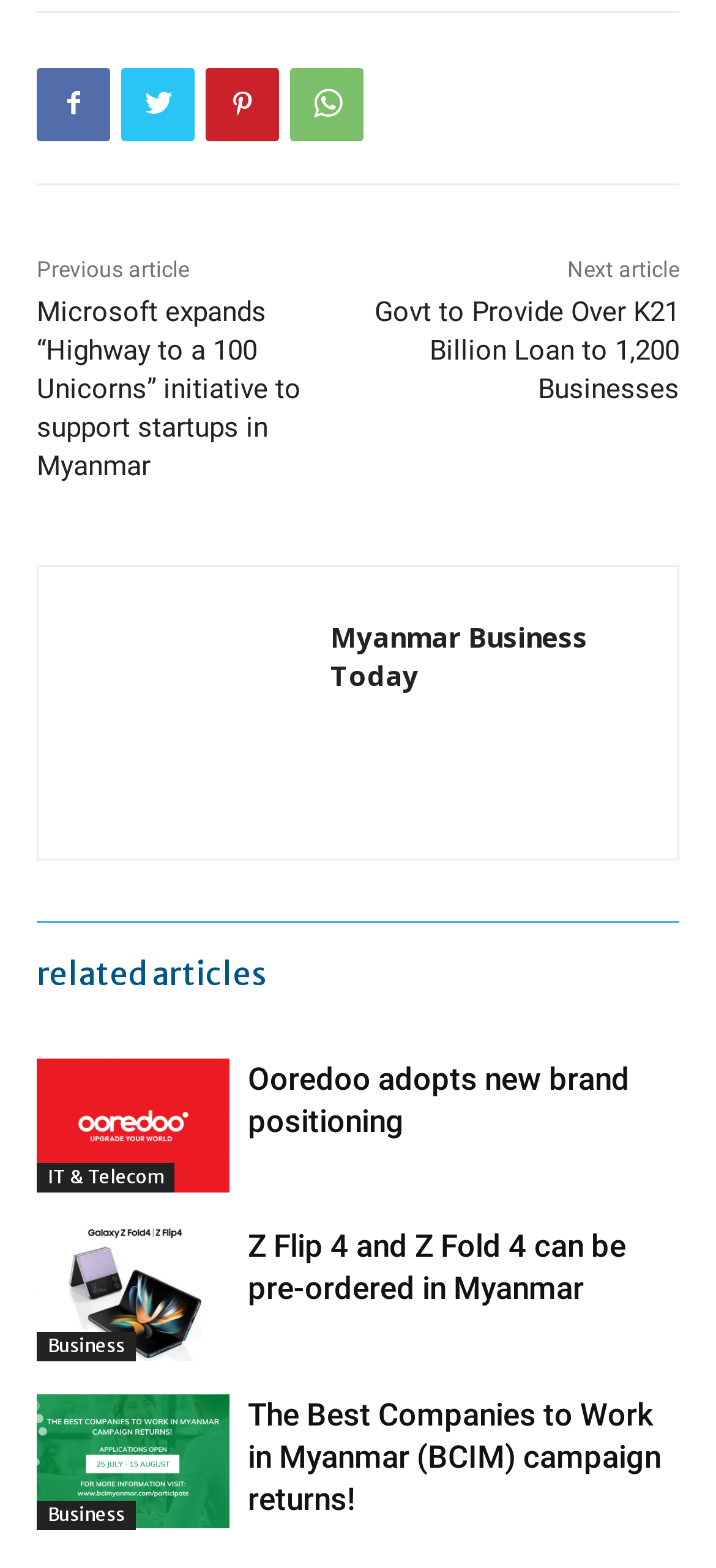Identify the bounding box coordinates of the area that should be clicked in order to complete the given instruction: "Read the news about Microsoft expanding Highway to a 100 Unicorns initiative". The bounding box coordinates should be four float numbers between 0 and 1, i.e., [left, top, right, bottom].

[0.051, 0.188, 0.421, 0.307]